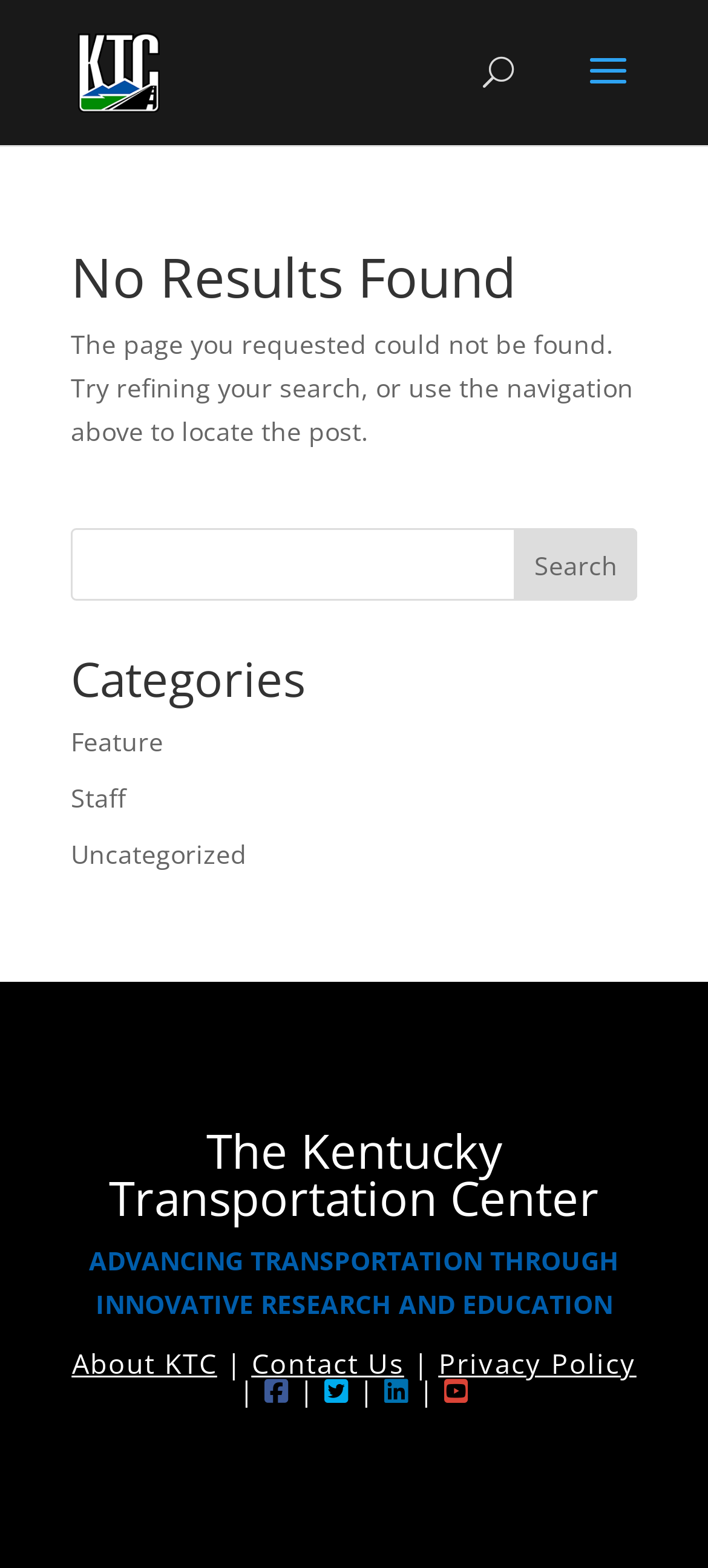Could you find the bounding box coordinates of the clickable area to complete this instruction: "click the link to read about Dental Implants"?

None